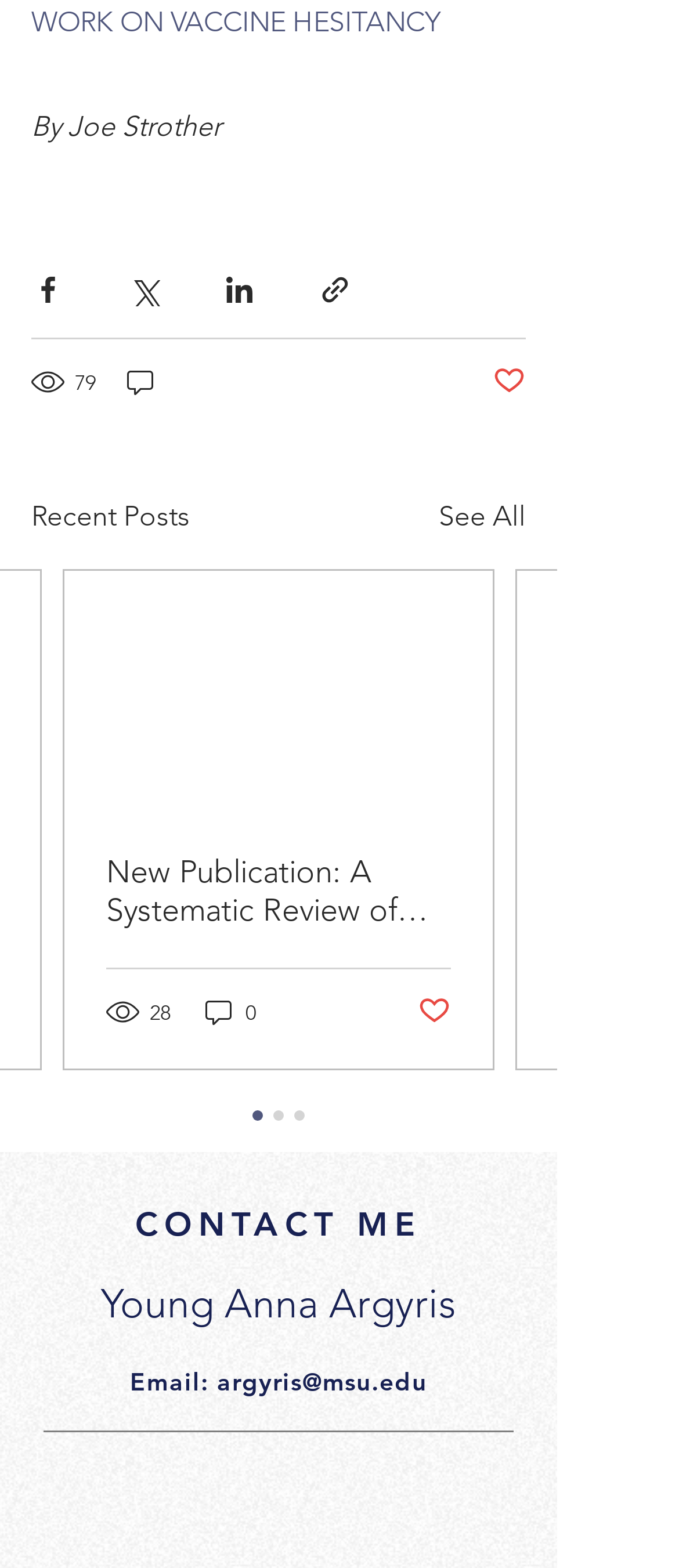What is the title of the latest article?
Please use the image to provide a one-word or short phrase answer.

New Publication: A Systematic Review of Prior Intervention-Based Campaigns on Social Media